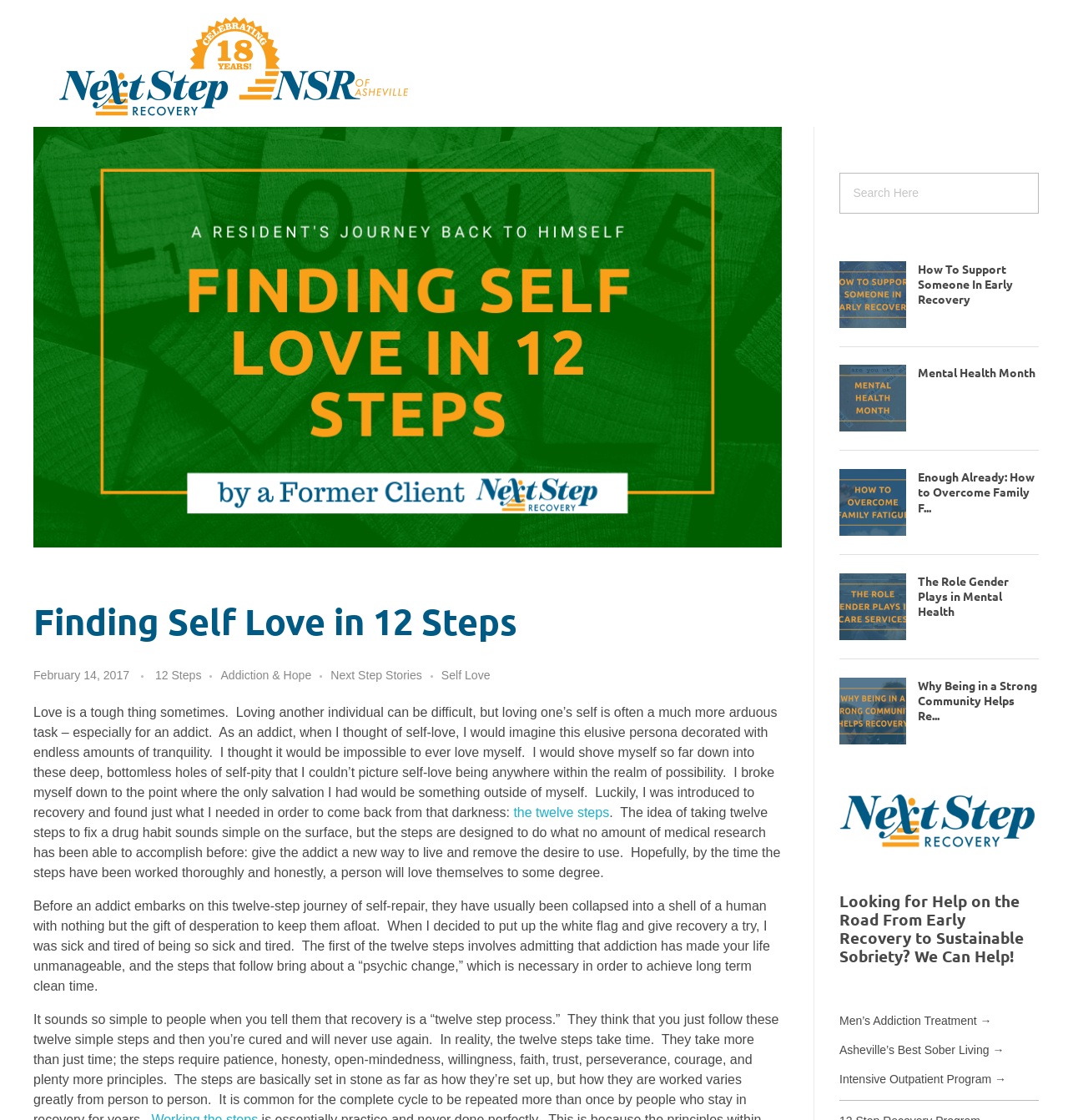How many articles are listed on the webpage?
Provide a detailed answer to the question using information from the image.

The articles are listed in the middle section of the webpage, and there are 5 of them, each with a heading and a link. They are 'How To Support Someone In Early Recovery', 'Mental Health Month', 'Enough Already: How to Overcome Family F...', 'The Role Gender Plays in Mental Health', and 'Why Being in a Strong Community Helps Re...'.